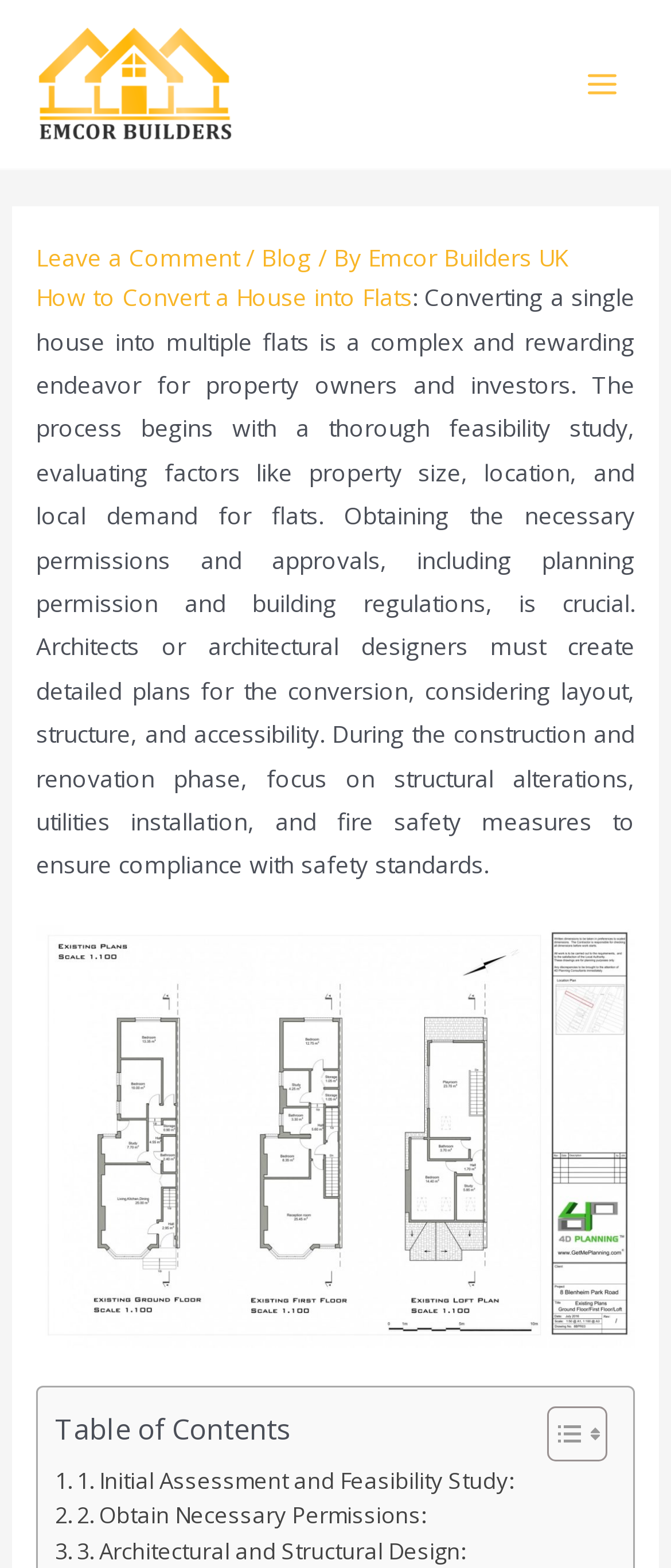Point out the bounding box coordinates of the section to click in order to follow this instruction: "Toggle the Table of Content".

[0.777, 0.895, 0.892, 0.933]